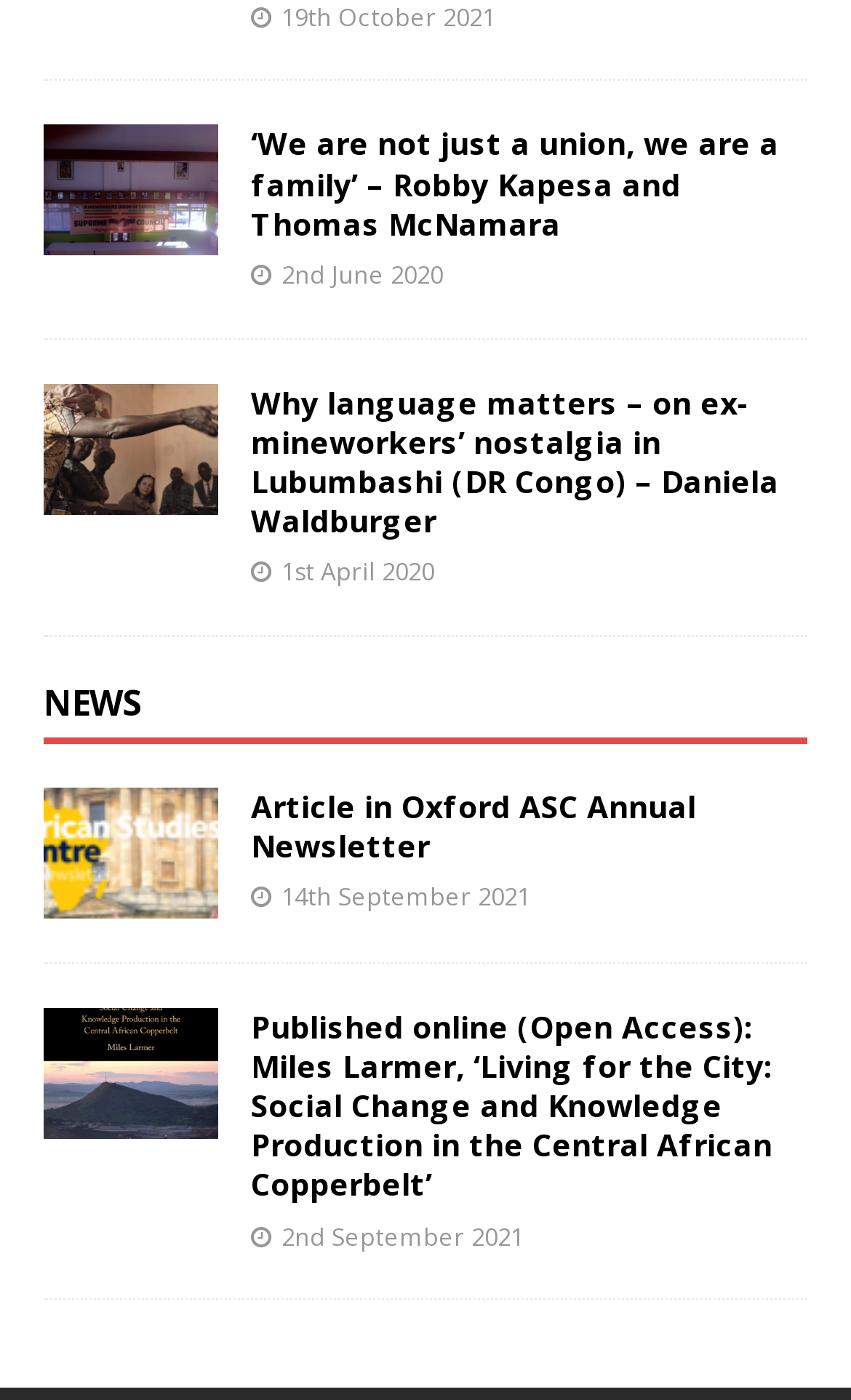Using the element description: "News", determine the bounding box coordinates for the specified UI element. The coordinates should be four float numbers between 0 and 1, [left, top, right, bottom].

[0.051, 0.485, 0.167, 0.519]